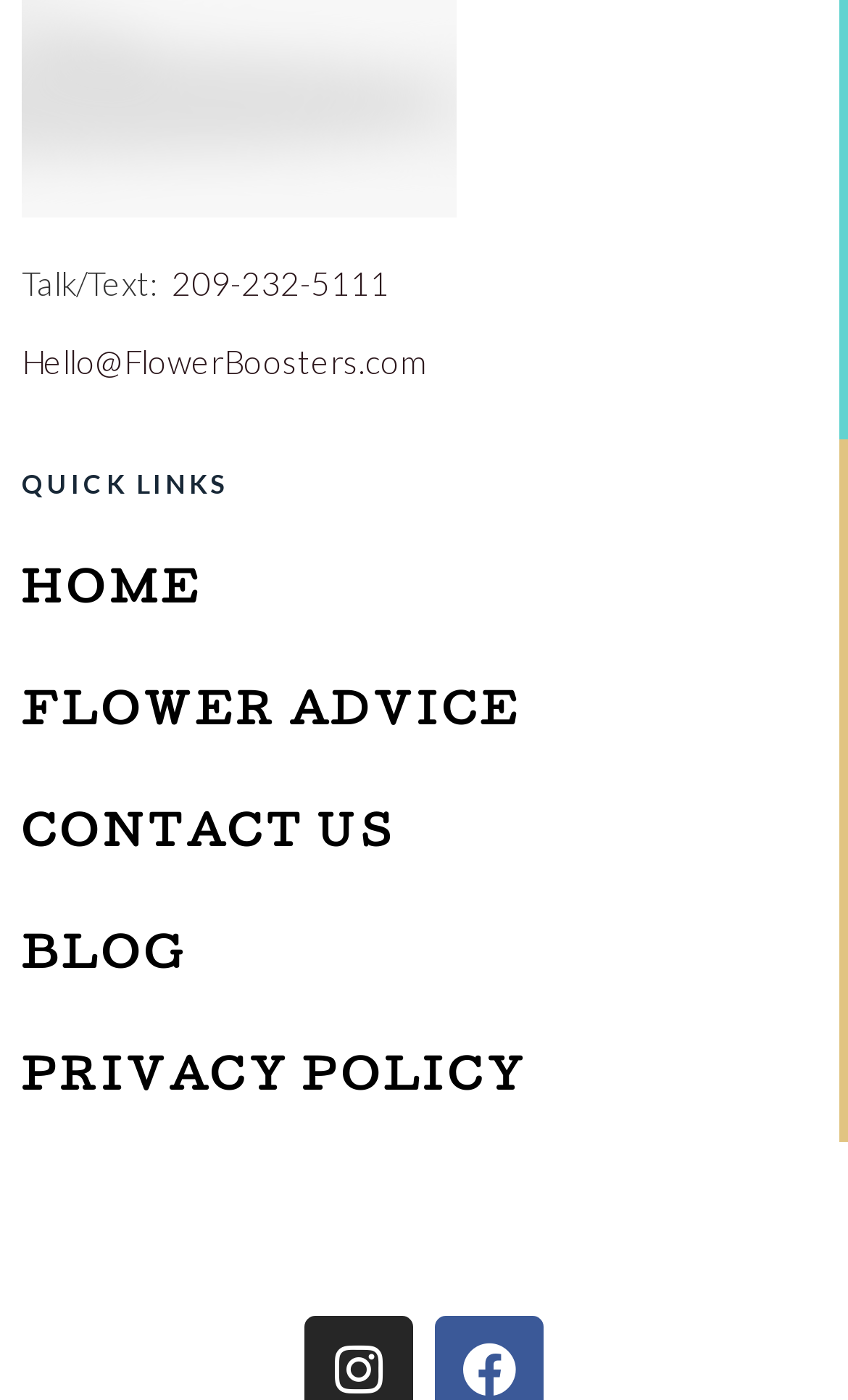How many main sections are there on the webpage?
Analyze the image and deliver a detailed answer to the question.

I counted the number of heading elements on the webpage, which are 'HOME', 'FLOWER ADVICE', 'CONTACT US', 'BLOG', and 'PRIVACY POLICY'. These headings seem to represent the main sections of the webpage.